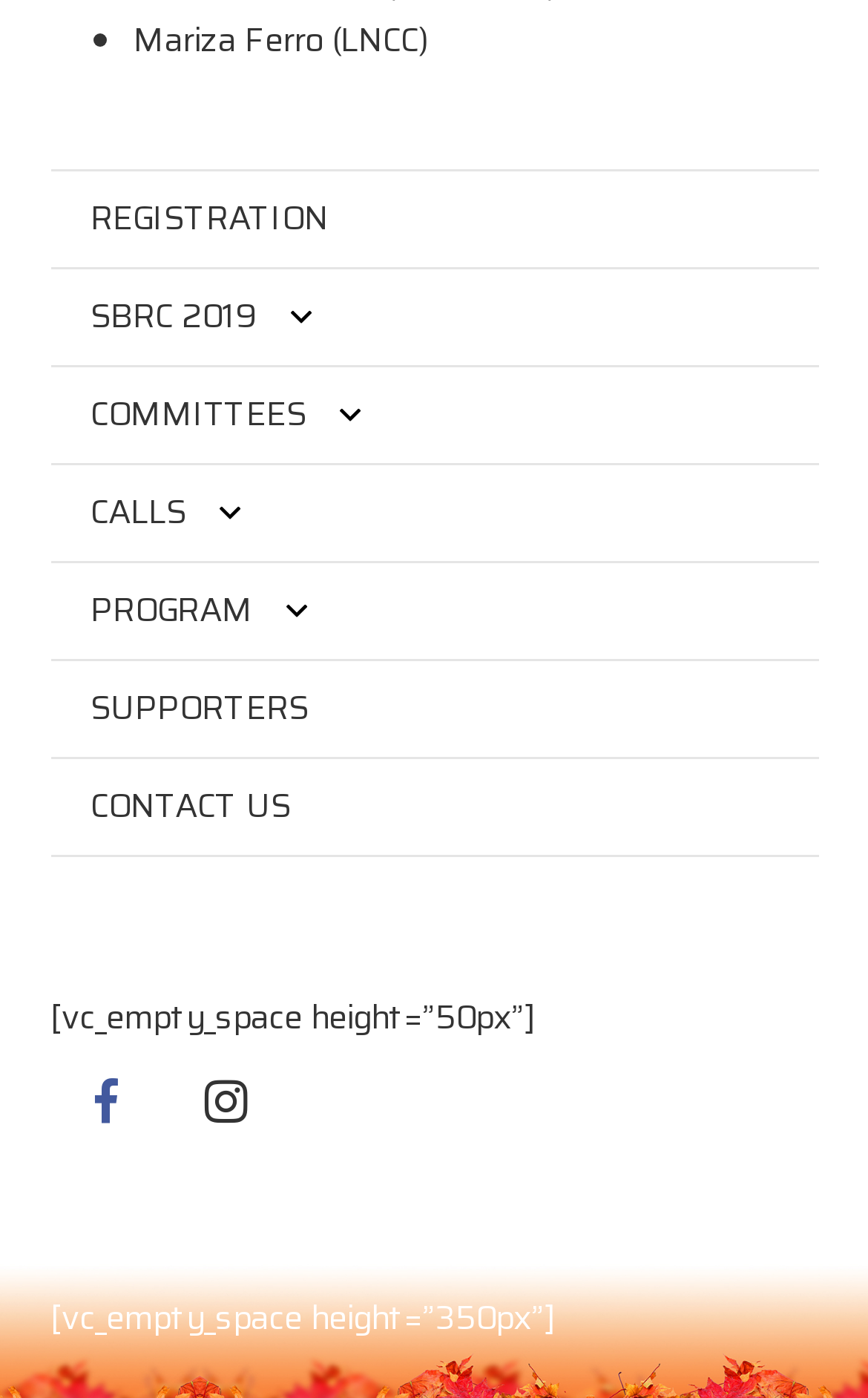Provide a one-word or short-phrase response to the question:
What social media platforms are linked?

Facebook and Instagram